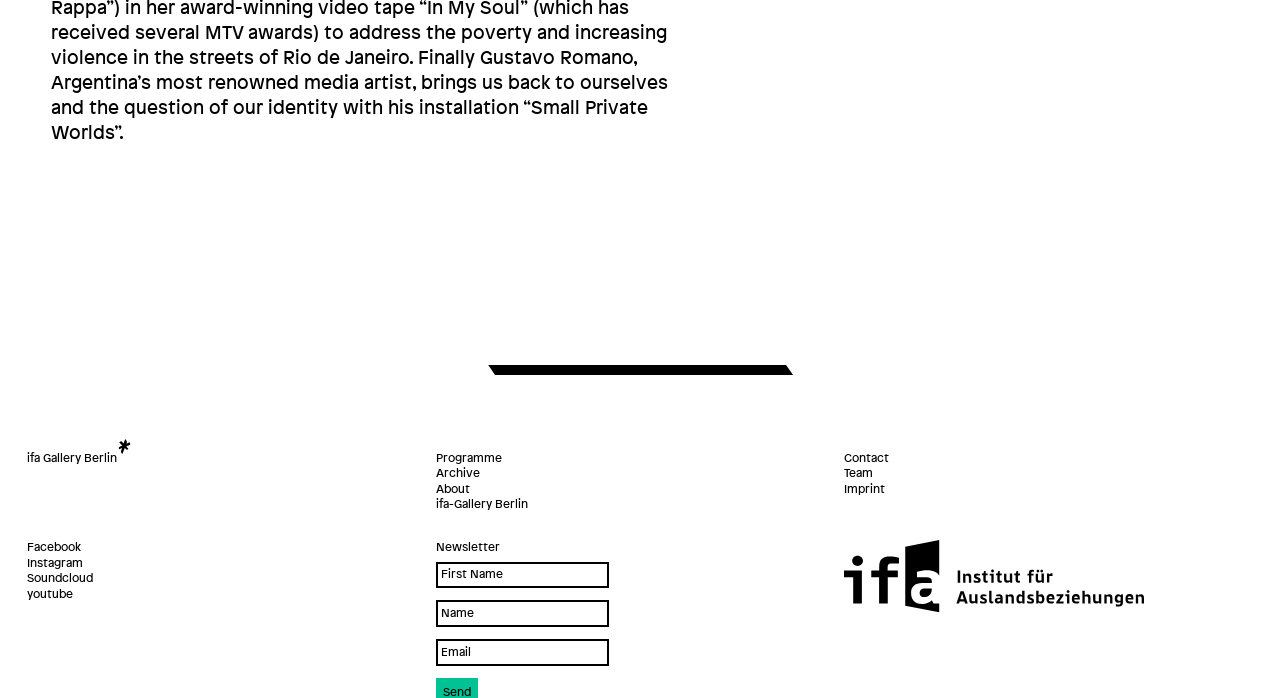What is the name of the gallery?
Refer to the screenshot and answer in one word or phrase.

ifa Gallery Berlin